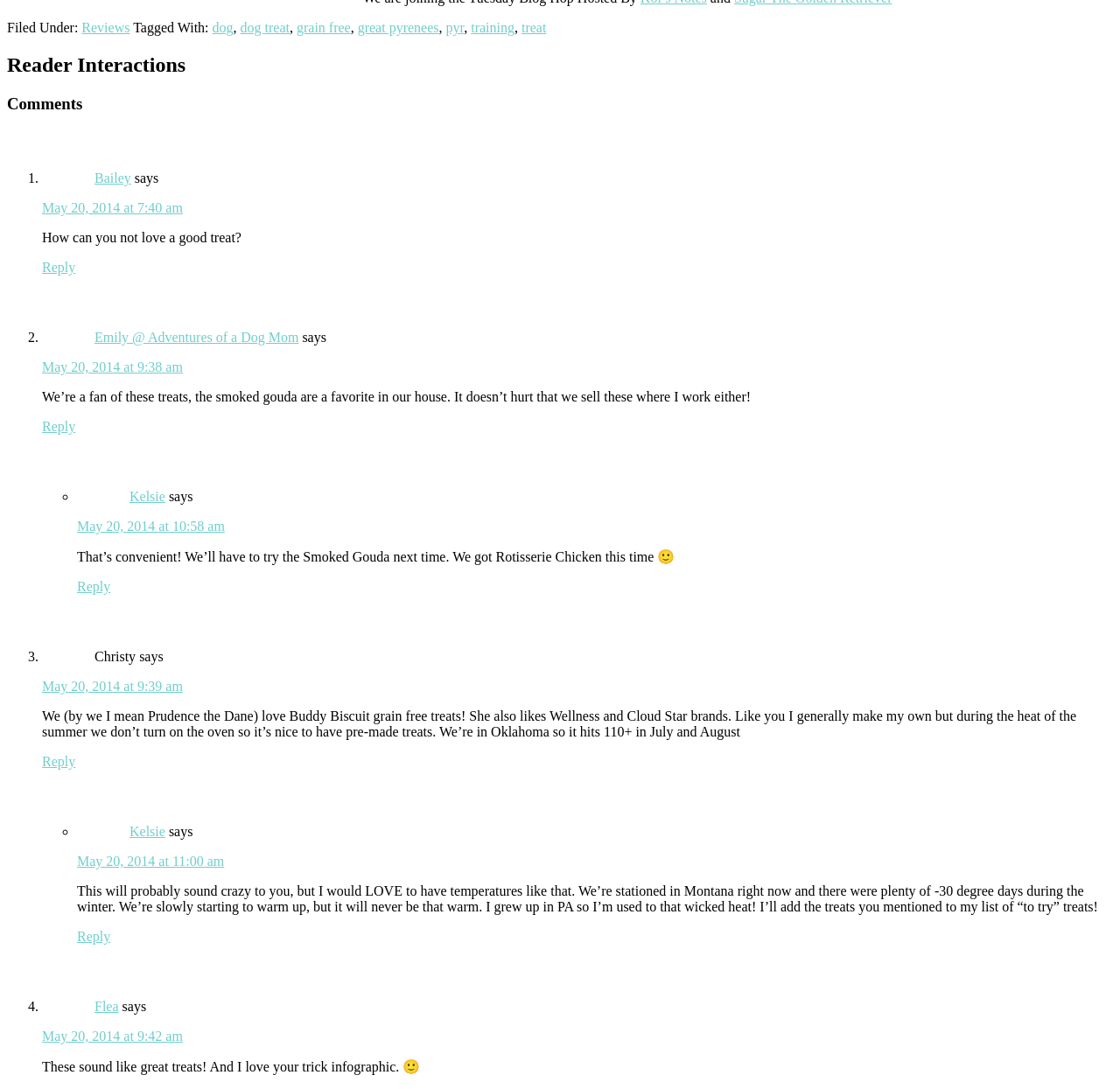Locate the coordinates of the bounding box for the clickable region that fulfills this instruction: "Click on the 'Reply to Emily @ Adventures of a Dog Mom' link".

[0.038, 0.385, 0.067, 0.398]